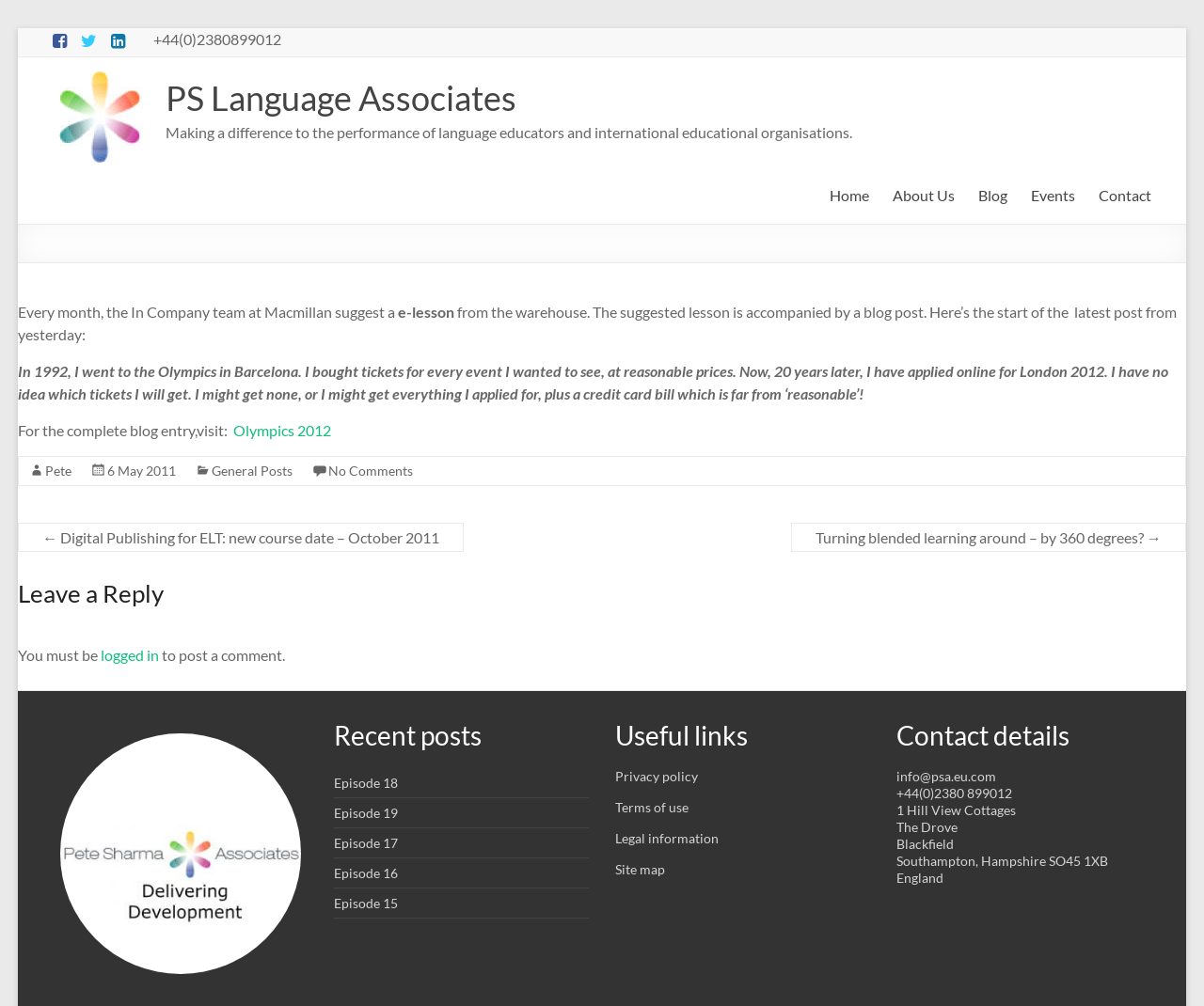What is the phone number of PS Language Associates?
Answer the question with a detailed explanation, including all necessary information.

The phone number of PS Language Associates can be found in the top-right corner of the webpage, and also in the contact details section at the bottom of the webpage.